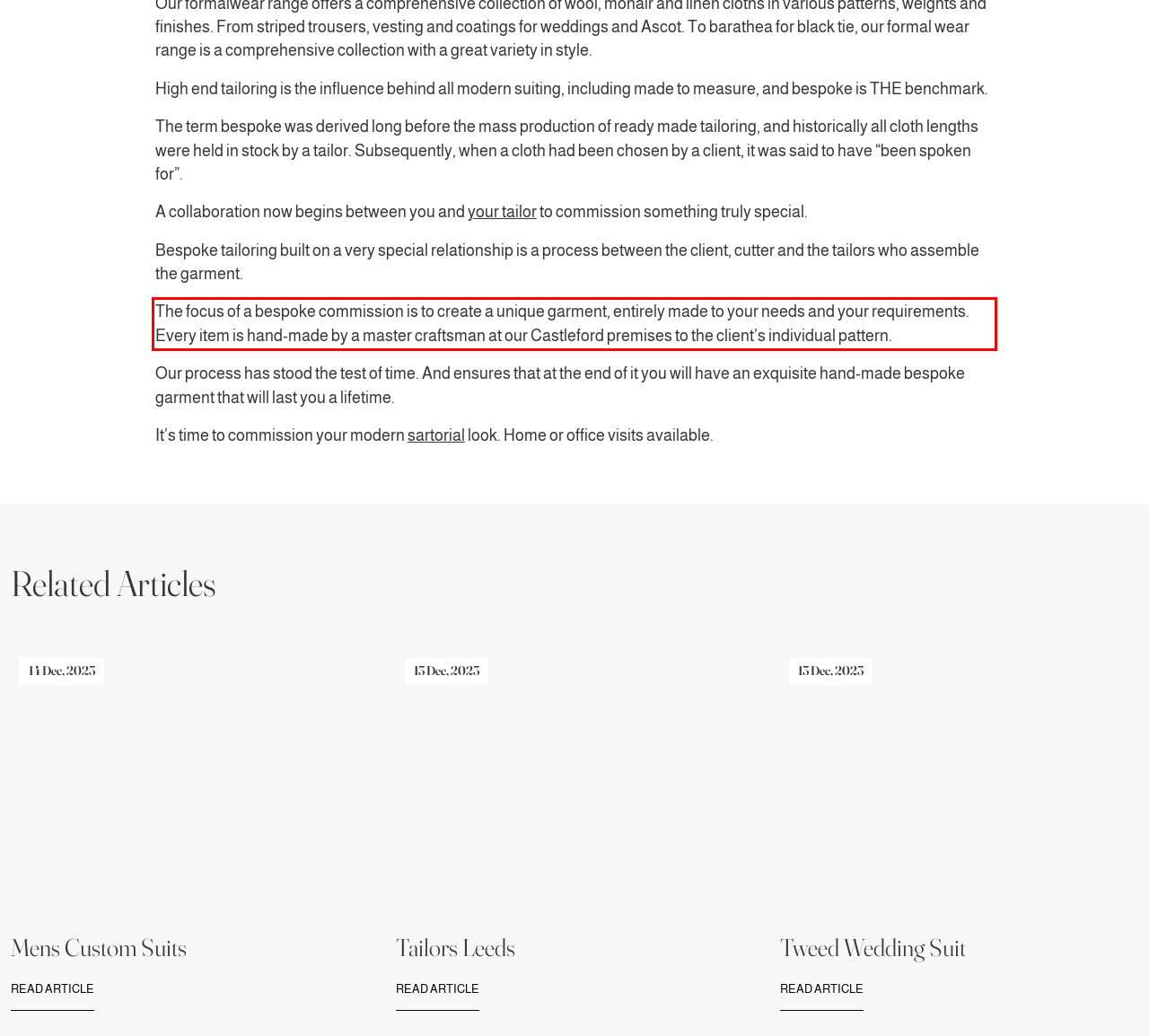You are given a screenshot with a red rectangle. Identify and extract the text within this red bounding box using OCR.

The focus of a bespoke commission is to create a unique garment, entirely made to your needs and your requirements. Every item is hand-made by a master craftsman at our Castleford premises to the client’s individual pattern.